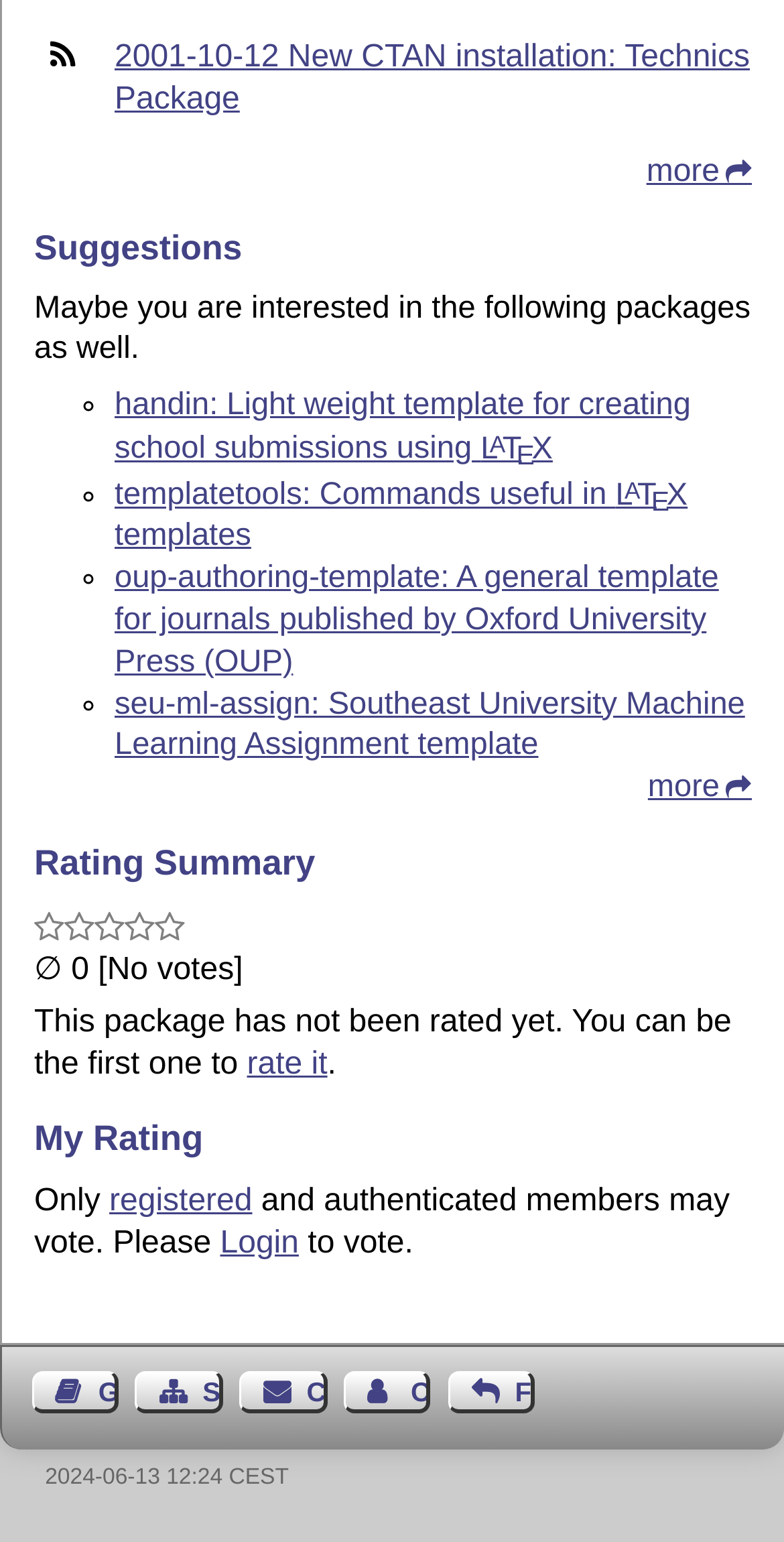Could you find the bounding box coordinates of the clickable area to complete this instruction: "Rate this package"?

[0.315, 0.679, 0.418, 0.701]